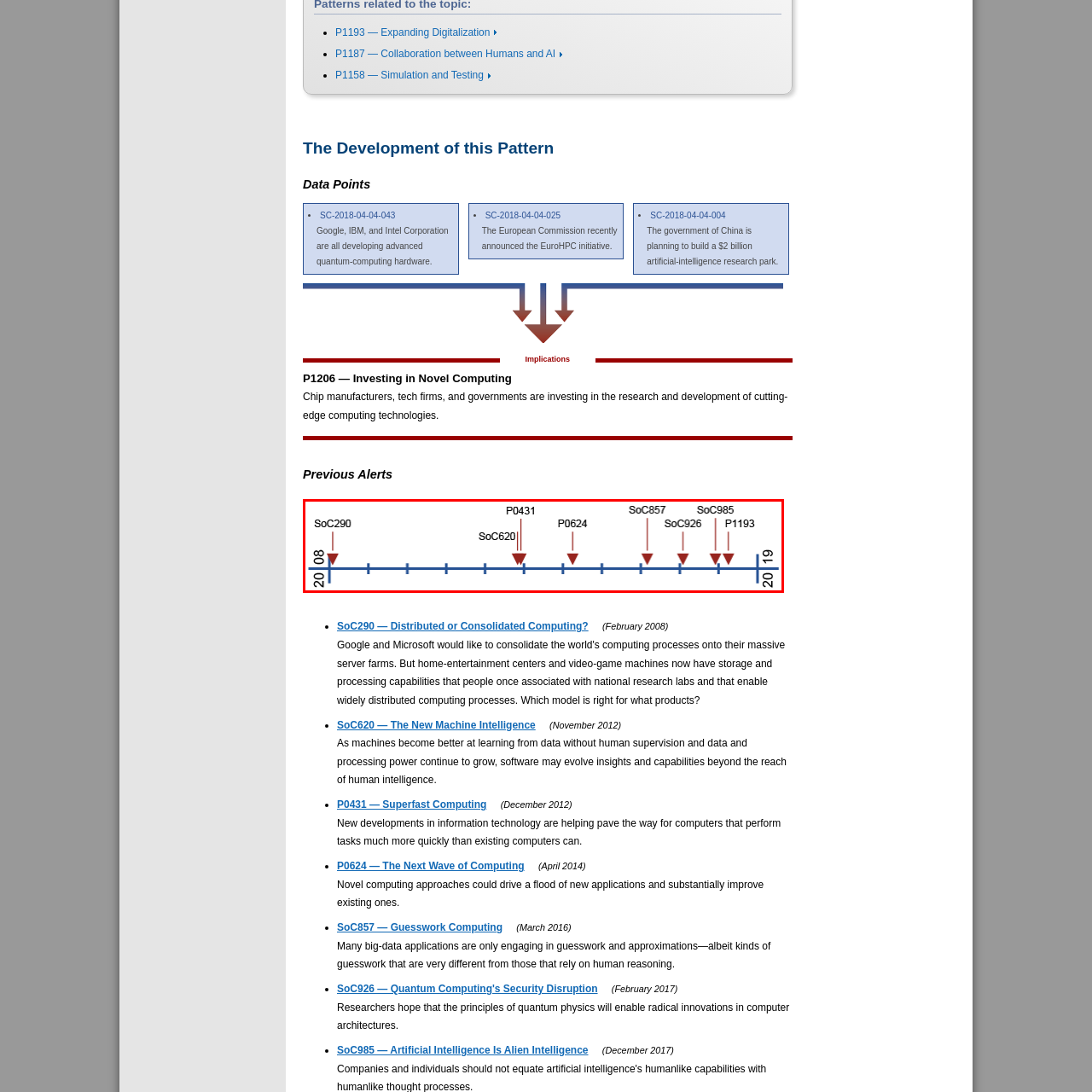Please scrutinize the portion of the image inside the purple boundary and provide an elaborate answer to the question below, relying on the visual elements: 
What is the purpose of the visual timeline?

The caption states that the timeline effectively illustrates the progression of ideas and innovations, emphasizing how various concepts of machine intelligence and computing have emerged over the years, making it an informative tool for understanding the trajectory of technology in this period.